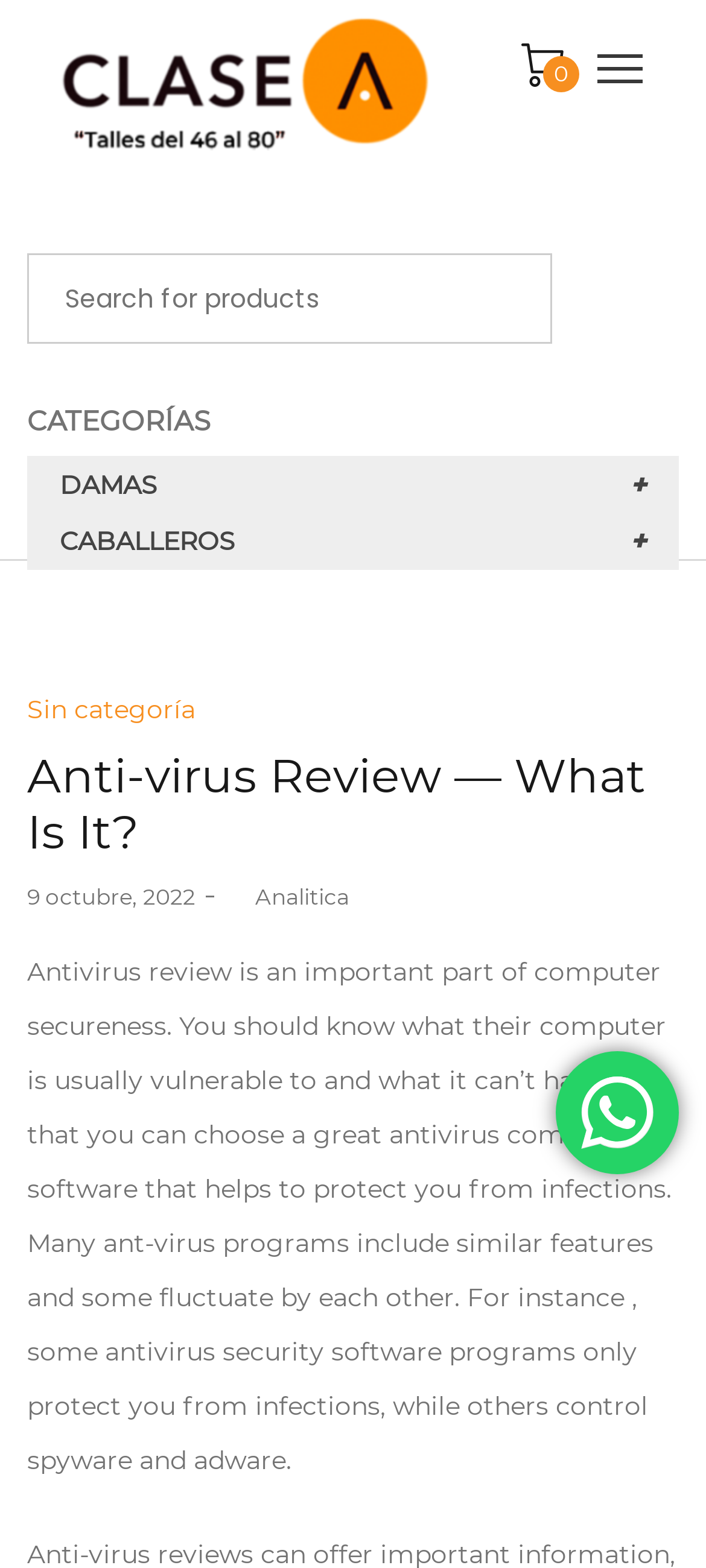Identify and extract the heading text of the webpage.

Anti-virus Review — What Is It?